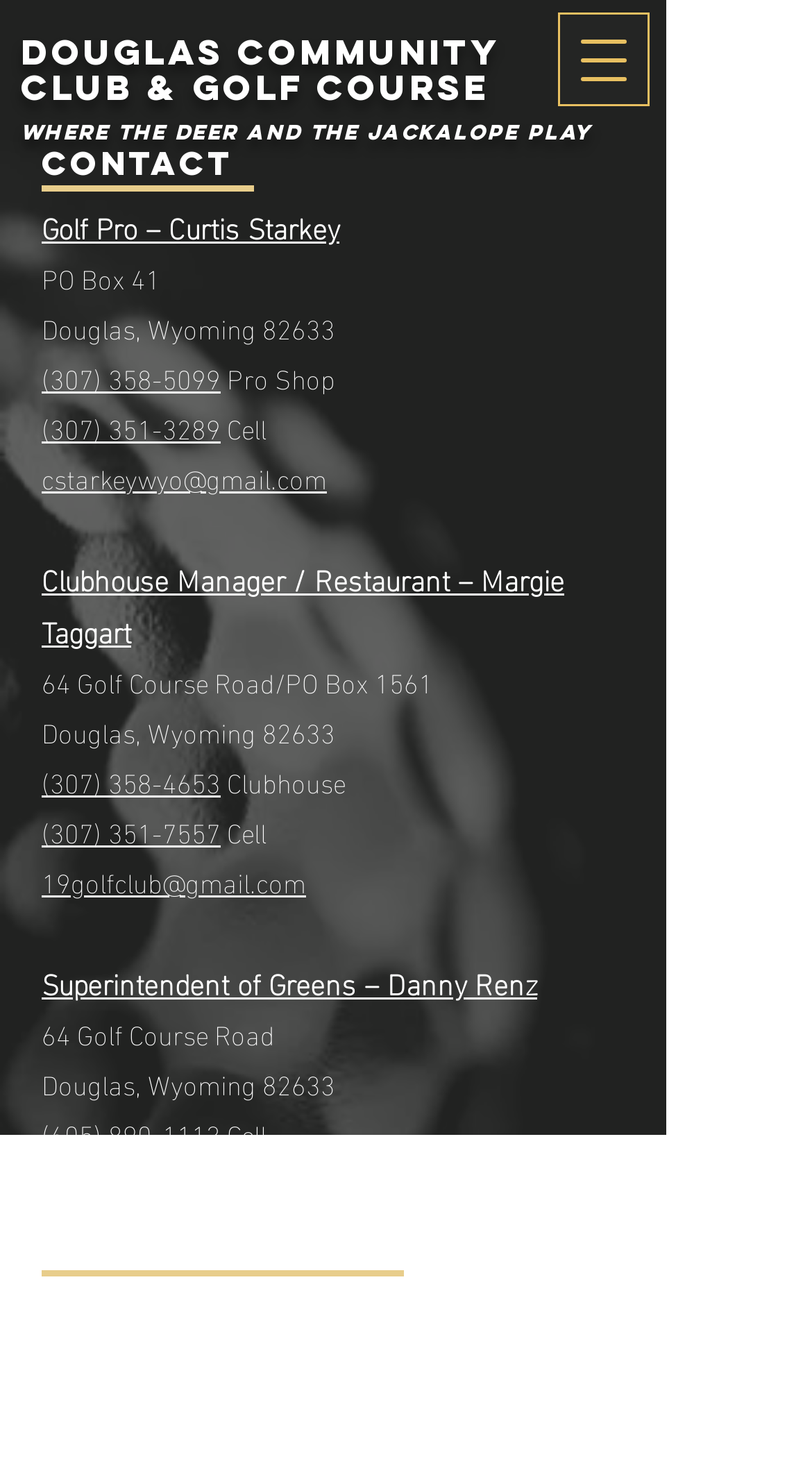Using the element description provided, determine the bounding box coordinates in the format (top-left x, top-left y, bottom-right x, bottom-right y). Ensure that all values are floating point numbers between 0 and 1. Element description: drenz31@yahoo.com

[0.051, 0.794, 0.351, 0.828]